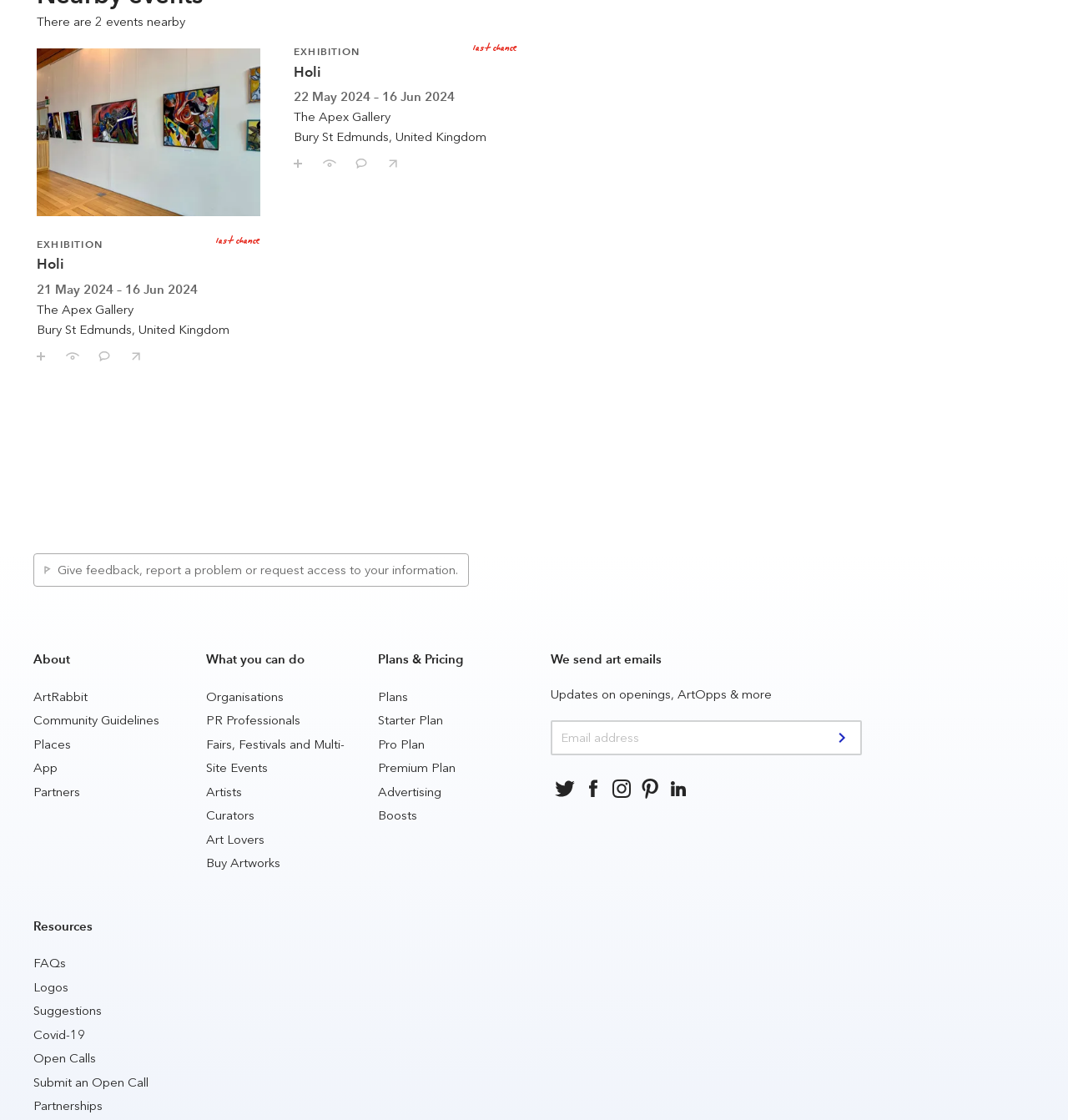Locate the bounding box coordinates of the item that should be clicked to fulfill the instruction: "Save Holi event".

[0.023, 0.303, 0.052, 0.326]